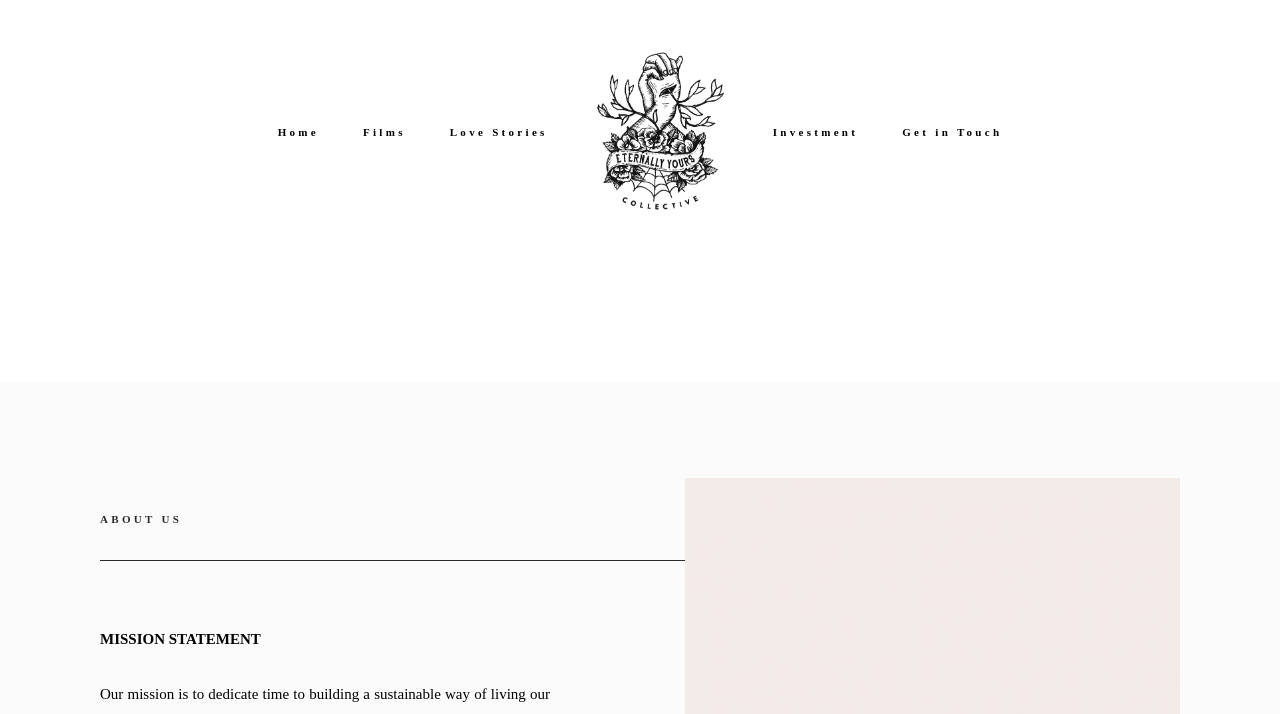Please reply to the following question using a single word or phrase: 
What is the subheading under the ABOUT US section?

MISSION STATEMENT